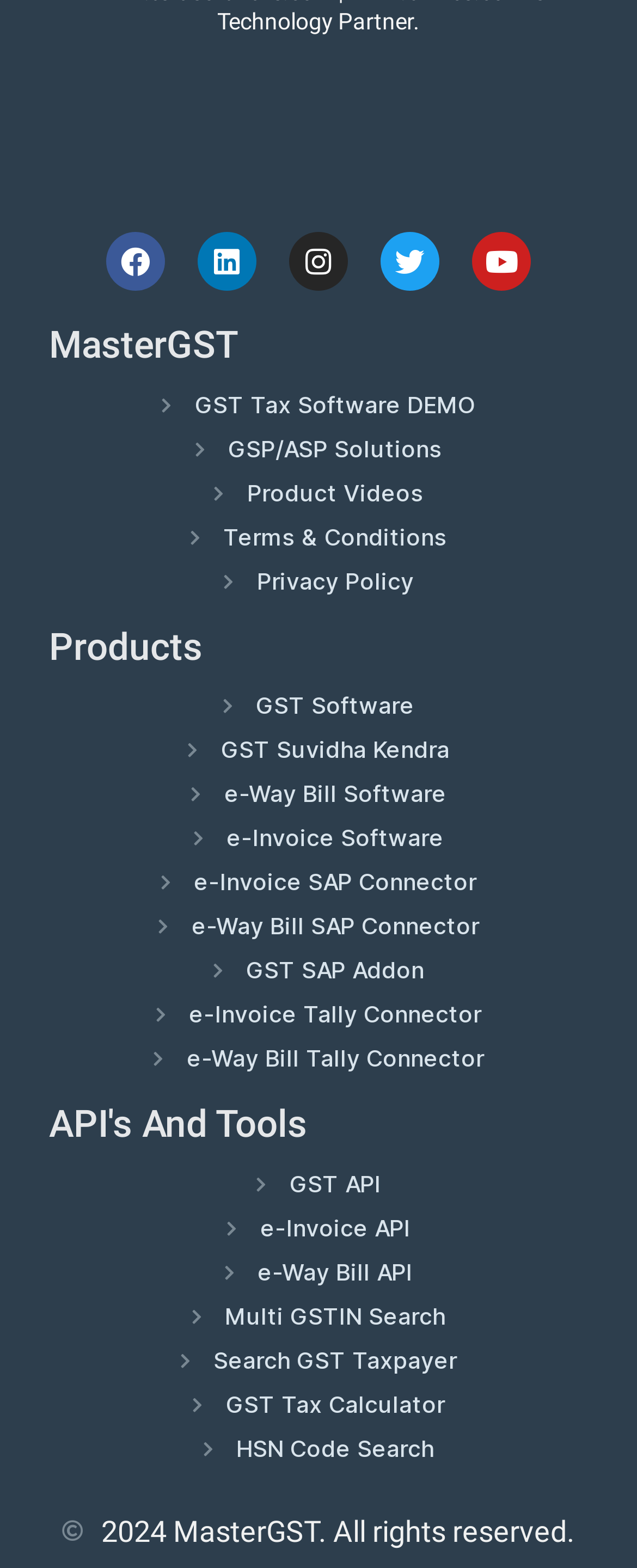Identify the bounding box of the UI element described as follows: "e-Invoice API". Provide the coordinates as four float numbers in the range of 0 to 1 [left, top, right, bottom].

[0.077, 0.776, 0.923, 0.791]